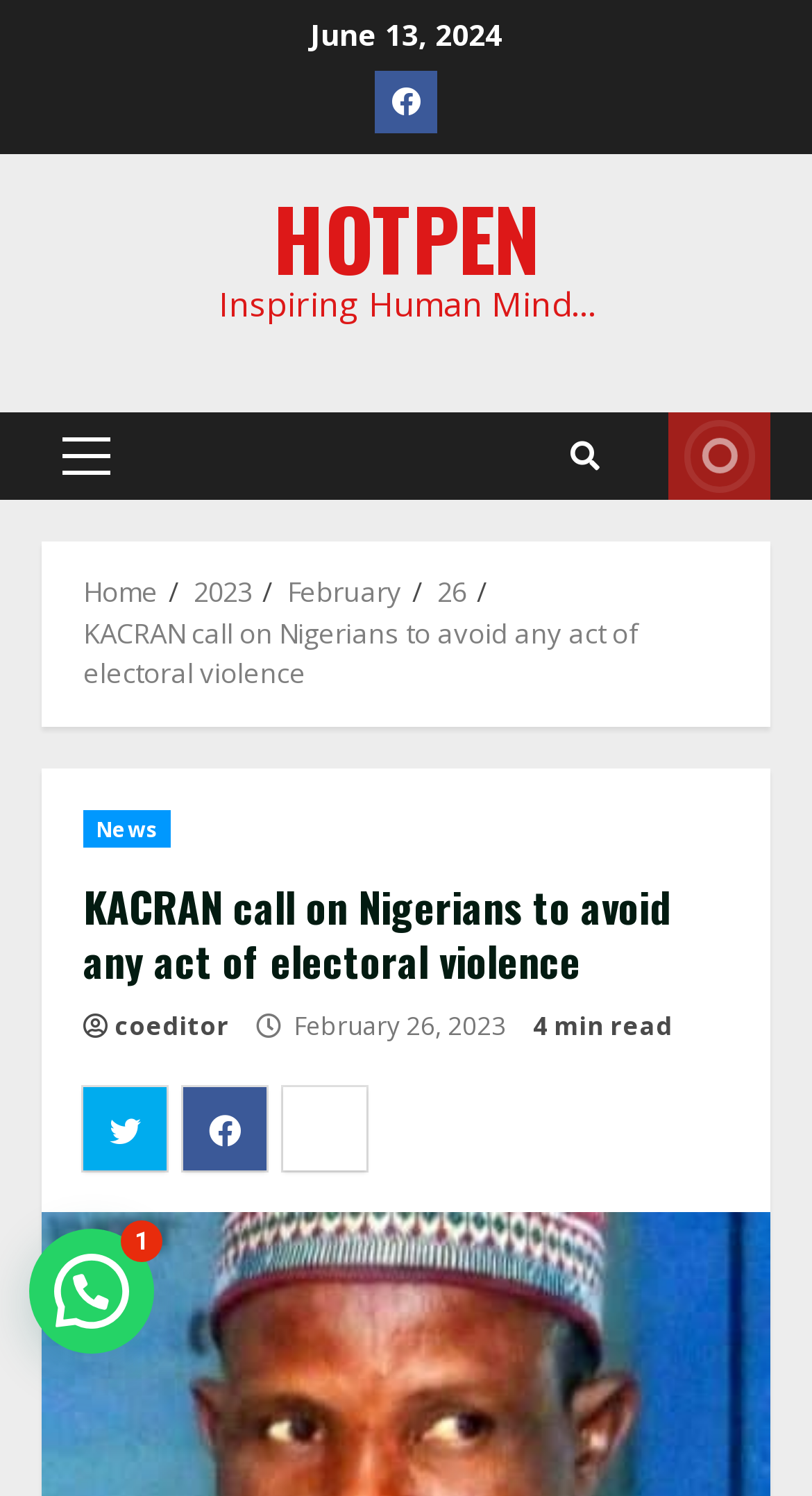Please locate the bounding box coordinates of the element that should be clicked to complete the given instruction: "Check the LIVE section".

[0.823, 0.276, 0.949, 0.334]